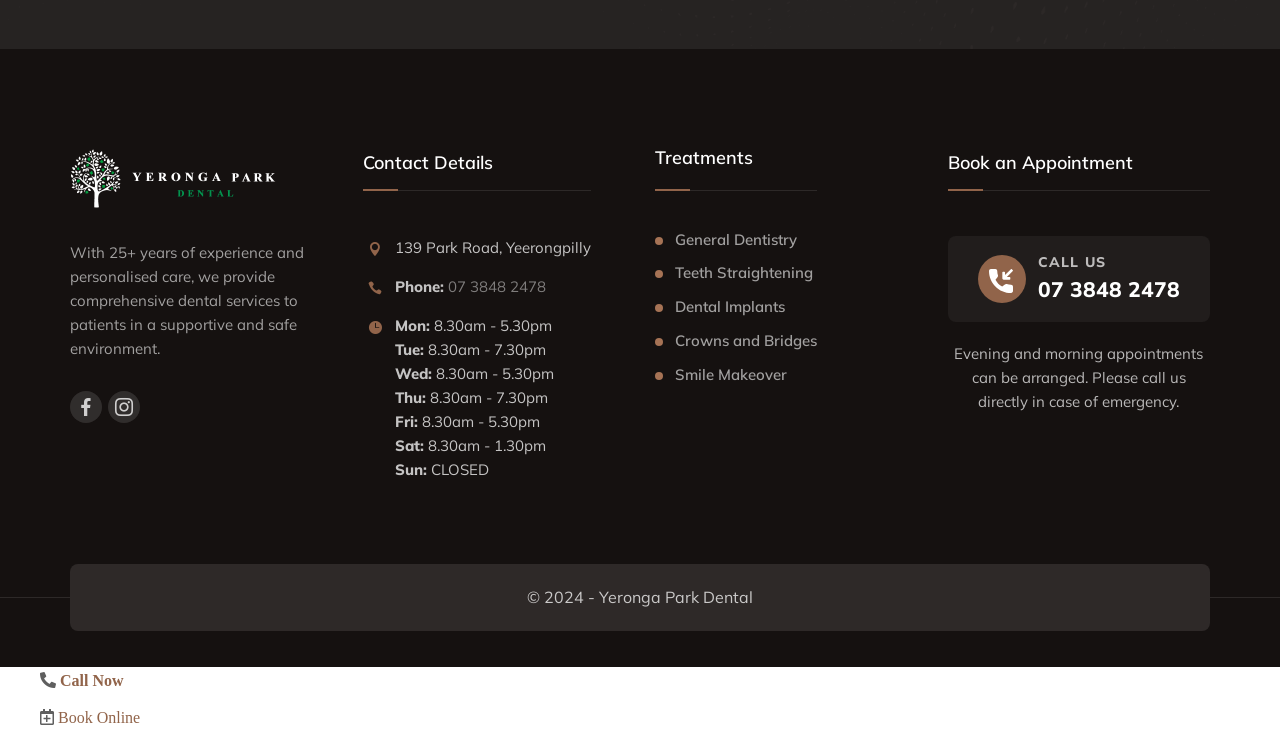What are the operating hours on Mondays?
Using the details from the image, give an elaborate explanation to answer the question.

I found the operating hours by looking at the 'Contact Details' section, where the hours for each day of the week are listed. Specifically, I looked at the 'Mon:' section, which shows the hours as '8.30am - 5.30pm'.